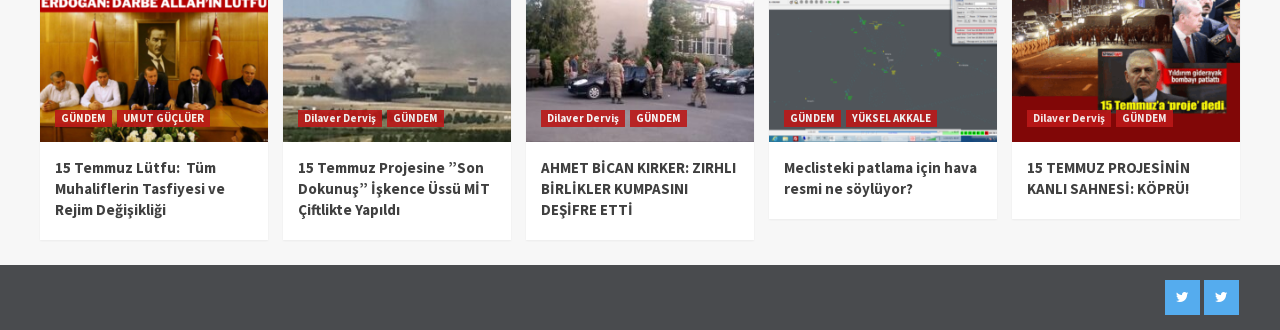Please determine the bounding box coordinates of the element's region to click in order to carry out the following instruction: "Check out the latest news on GÜNDEM". The coordinates should be four float numbers between 0 and 1, i.e., [left, top, right, bottom].

[0.612, 0.333, 0.657, 0.385]